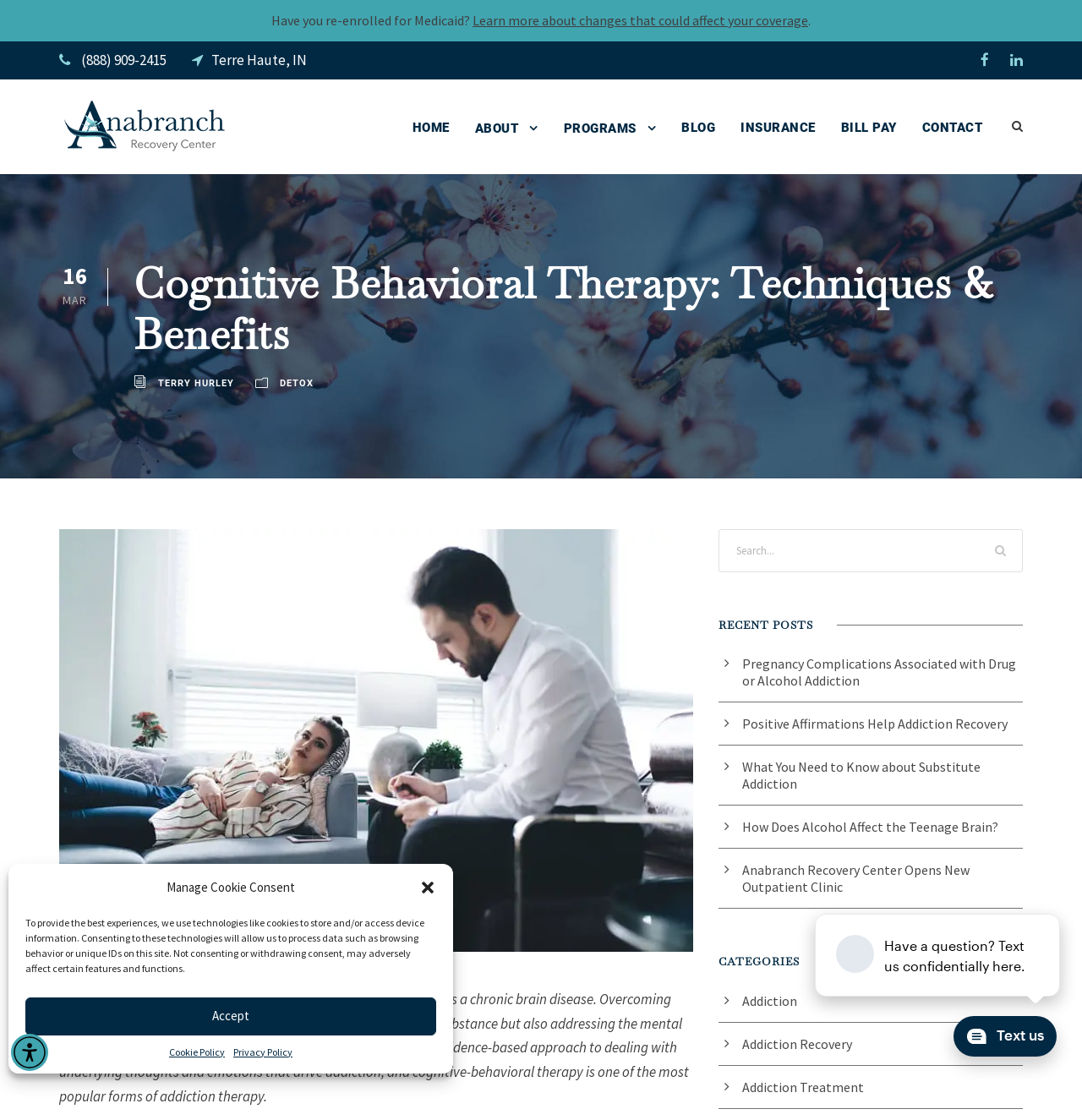Please specify the bounding box coordinates for the clickable region that will help you carry out the instruction: "Search for something".

[0.664, 0.472, 0.945, 0.511]